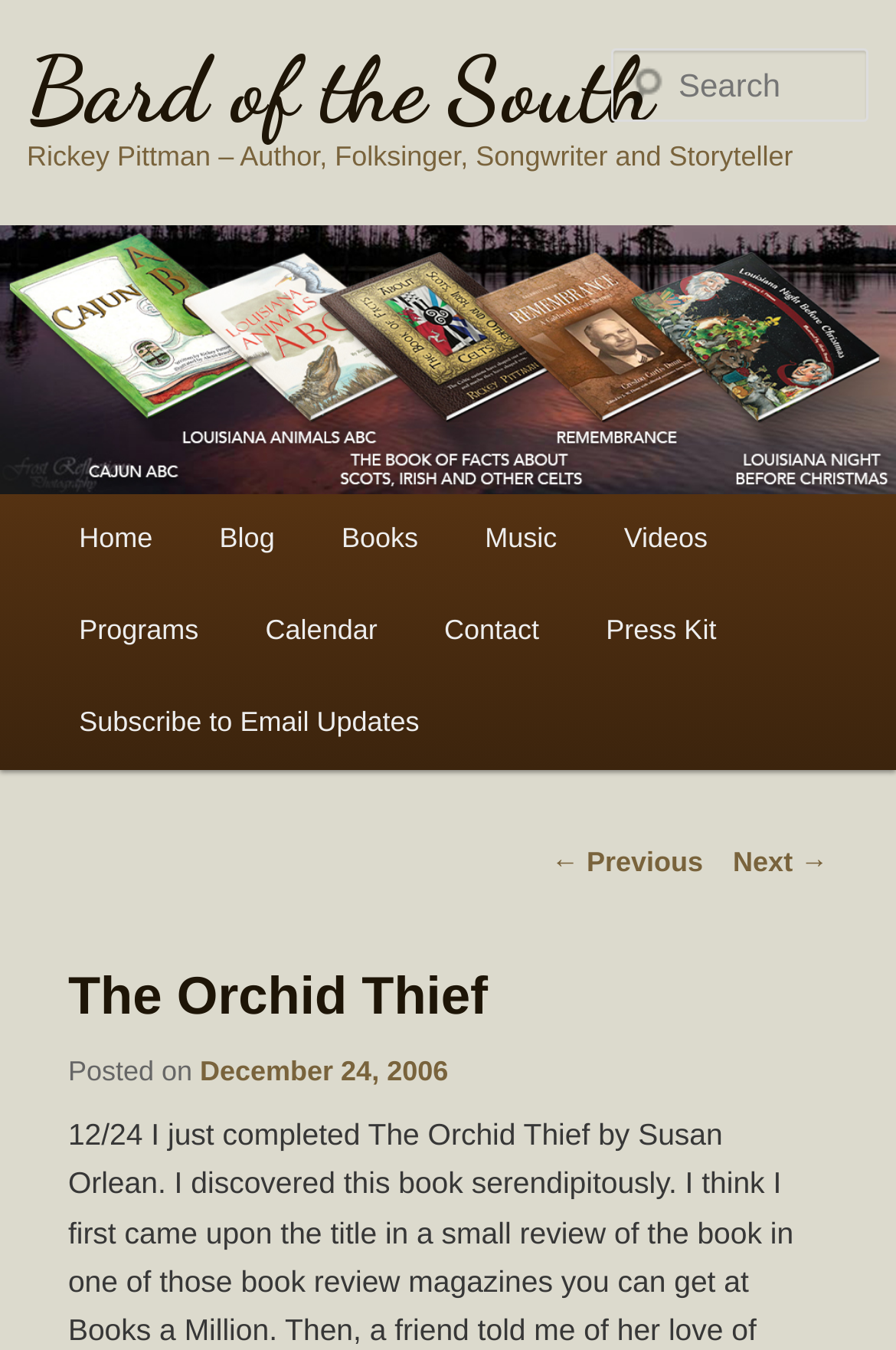Please provide the bounding box coordinates for the element that needs to be clicked to perform the following instruction: "go to home page". The coordinates should be given as four float numbers between 0 and 1, i.e., [left, top, right, bottom].

[0.051, 0.365, 0.208, 0.433]